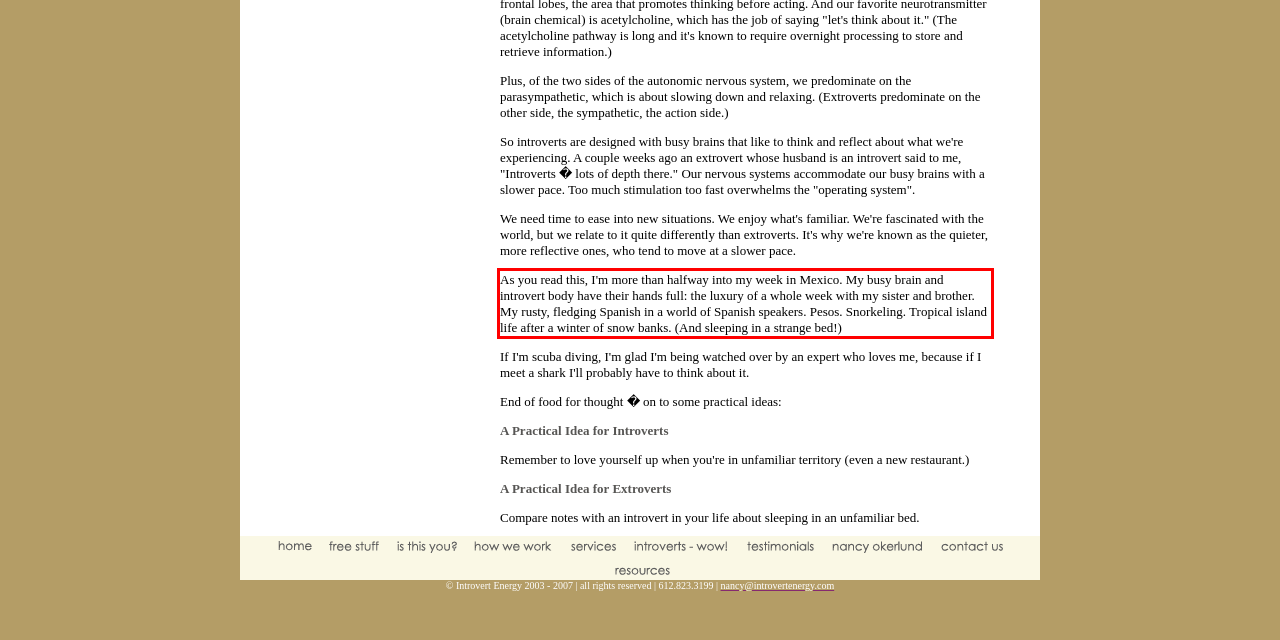Analyze the screenshot of the webpage and extract the text from the UI element that is inside the red bounding box.

As you read this, I'm more than halfway into my week in Mexico. My busy brain and introvert body have their hands full: the luxury of a whole week with my sister and brother. My rusty, fledging Spanish in a world of Spanish speakers. Pesos. Snorkeling. Tropical island life after a winter of snow banks. (And sleeping in a strange bed!)